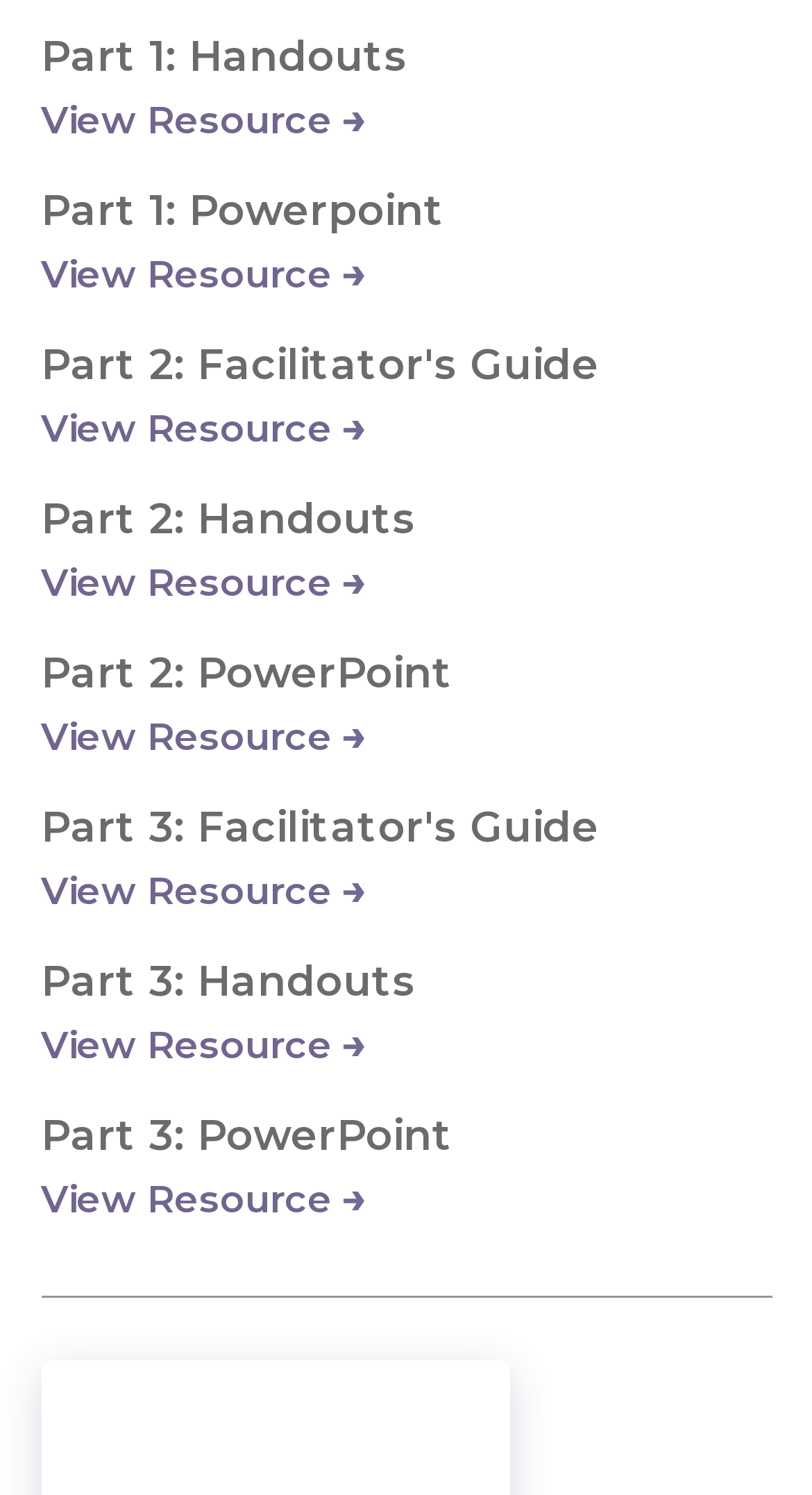Find and specify the bounding box coordinates that correspond to the clickable region for the instruction: "View Part 1 handouts".

[0.05, 0.065, 0.447, 0.096]